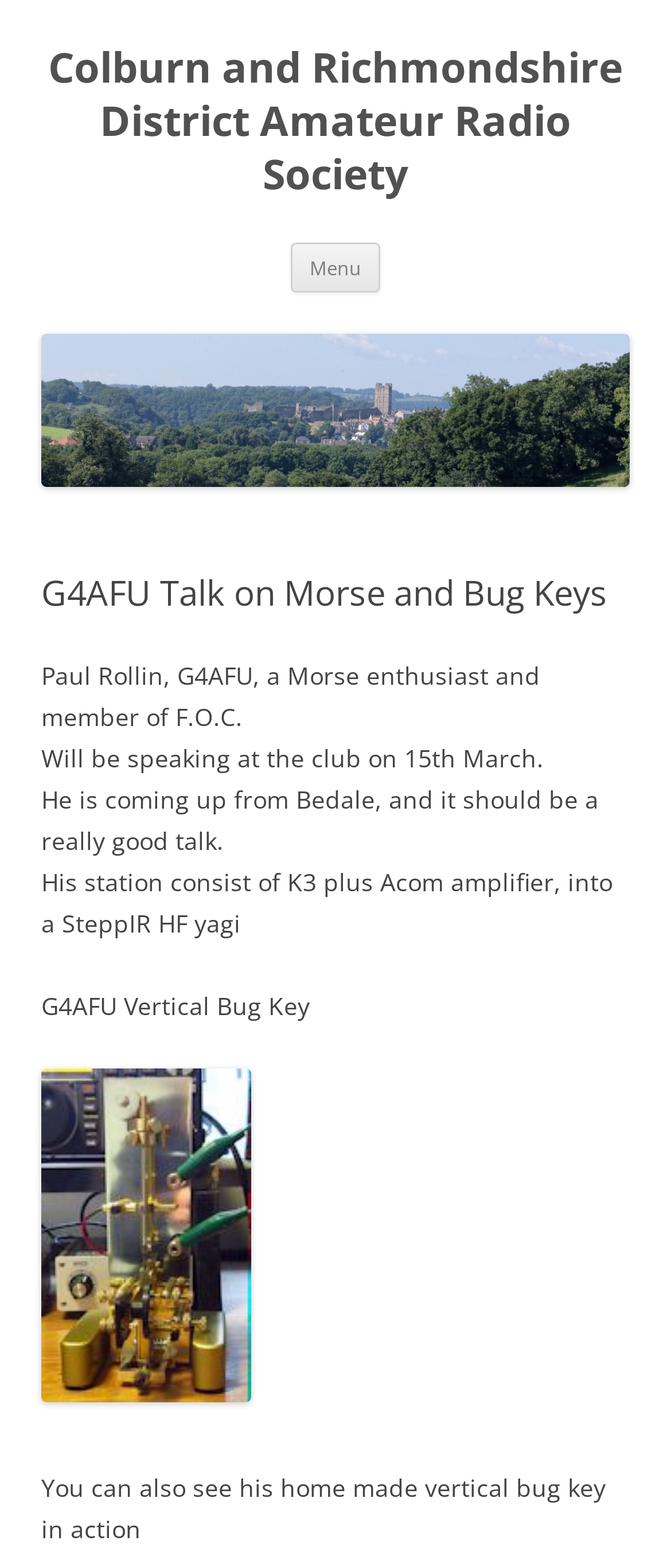What is the date of the talk?
Please ensure your answer to the question is detailed and covers all necessary aspects.

The date of the talk is 15th March, as mentioned in the text 'Will be speaking at the club on 15th March.'